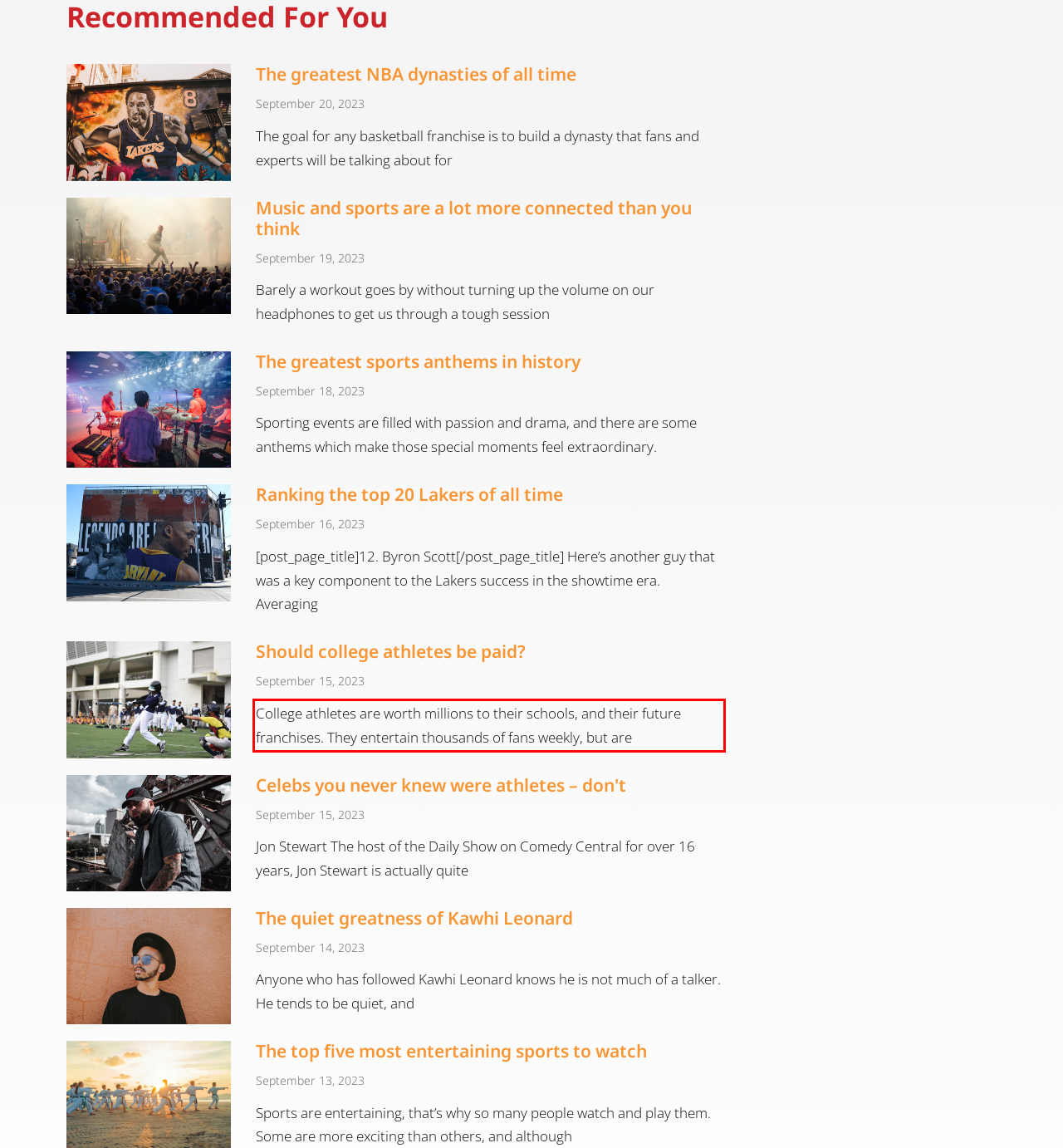Using the webpage screenshot, recognize and capture the text within the red bounding box.

College athletes are worth millions to their schools, and their future franchises. They entertain thousands of fans weekly, but are